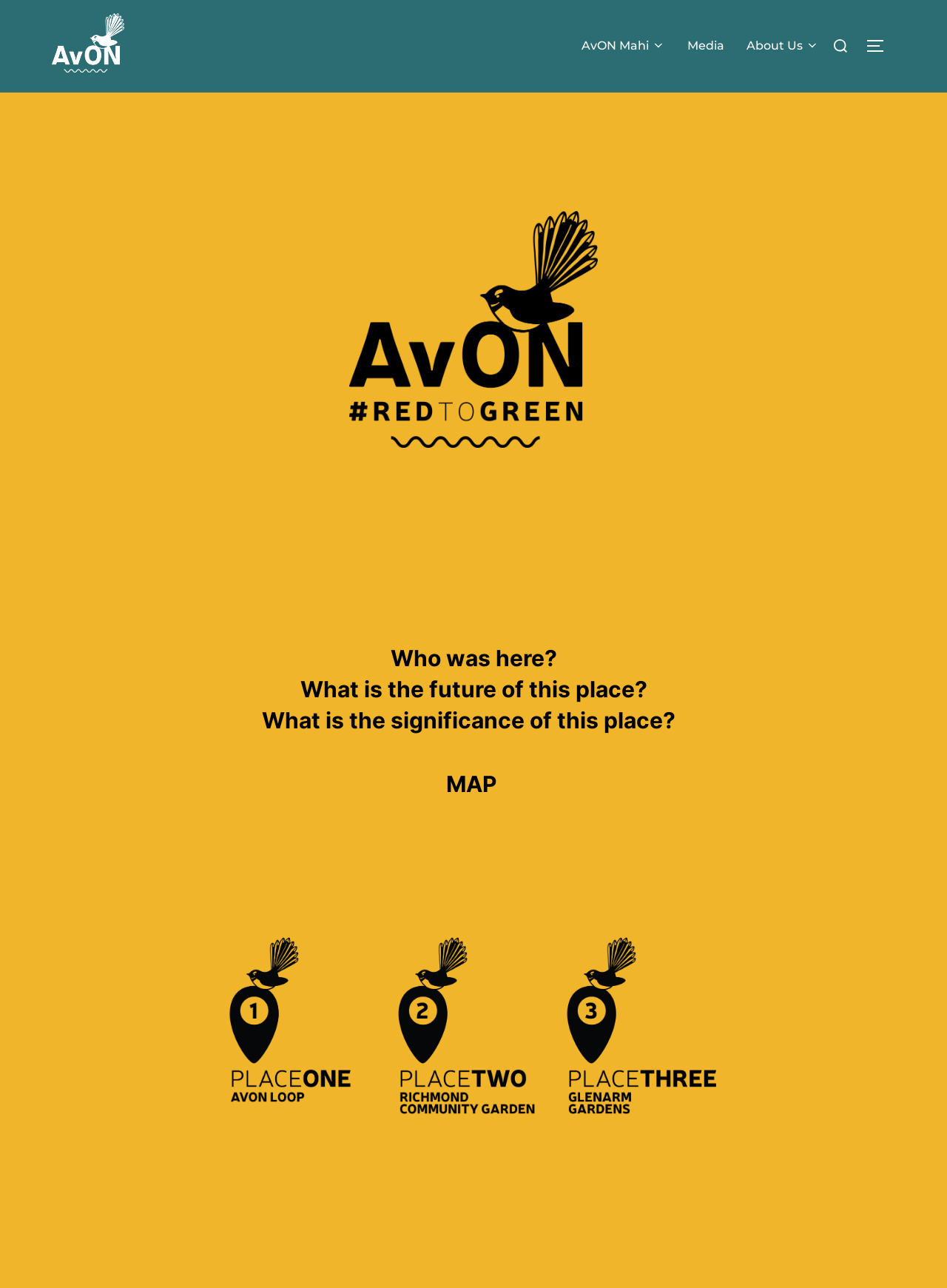Answer the question with a single word or phrase: 
What is the purpose of the button with the text 'TOGGLE SIDEBAR & NAVIGATION'?

To toggle sidebar and navigation